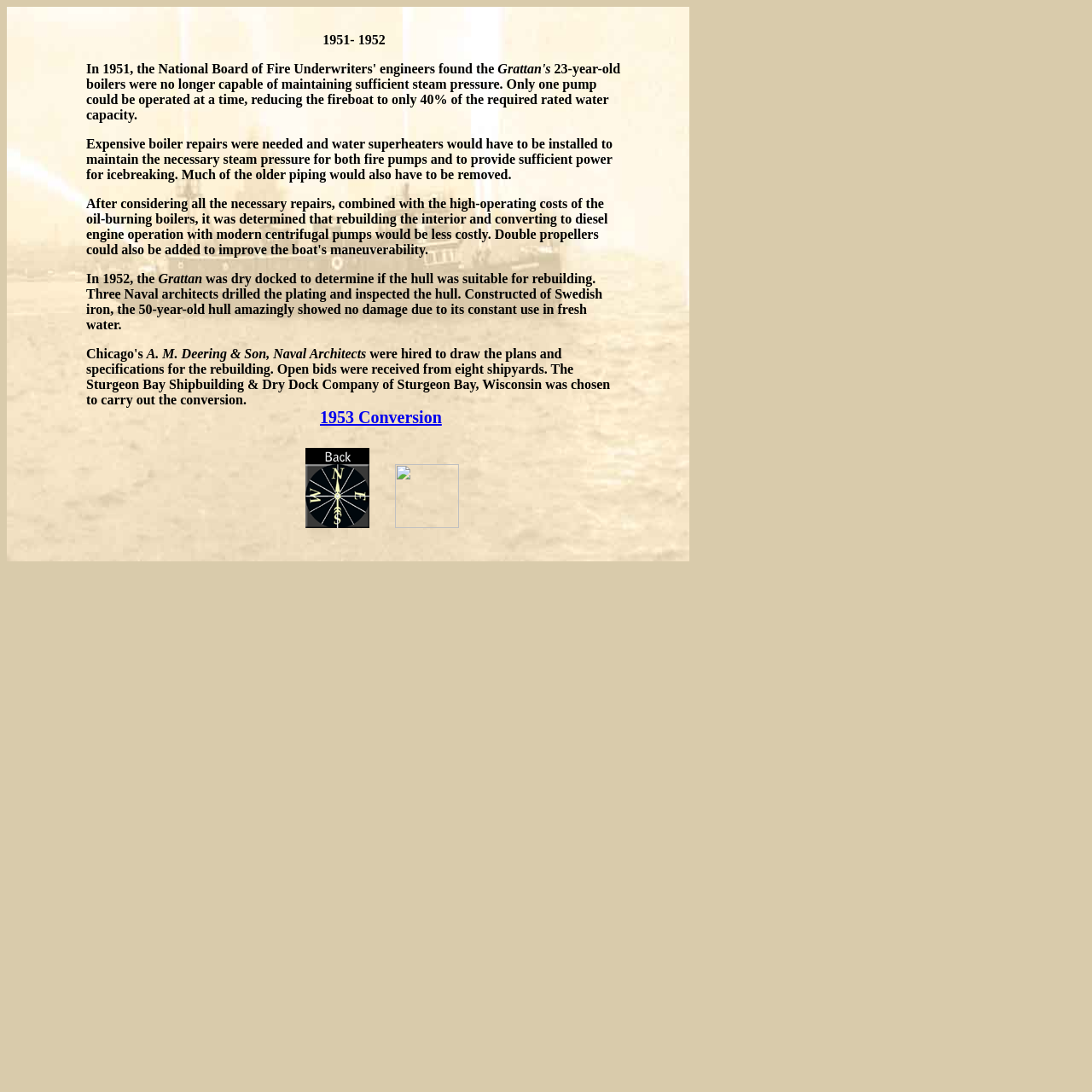Generate a comprehensive description of the contents of the webpage.

The webpage appears to be a historical article about the E_M_Cotter, a fireboat, specifically focusing on its maintenance and rebuilding in the early 1950s. 

At the top of the page, there is a small image, taking up about 63% of the page's width and 51% of its height. Below the image, there is a title "1951-1952" in a relatively large font. 

The main content of the page is divided into four paragraphs of text. The first paragraph describes the condition of the Grattan's boilers in 1951, stating that they were no longer capable of maintaining sufficient steam pressure. The second paragraph explains the necessary repairs, including the installation of water superheaters and the removal of older piping. 

The third paragraph mentions the dry docking of the Grattan in 1952 to inspect the hull, which was found to be in good condition despite its age. The fourth paragraph discusses the hiring of A. M. Deering & Son, Naval Architects, to draw plans for the rebuilding, and the selection of the Sturgeon Bay Shipbuilding & Dry Dock Company to carry out the conversion.

Below the main text, there are three links, each accompanied by a small image. The first link is labeled "1953 Conversion". The other two links do not have labels, but they are positioned side by side, with the second link slightly to the right of the first one.